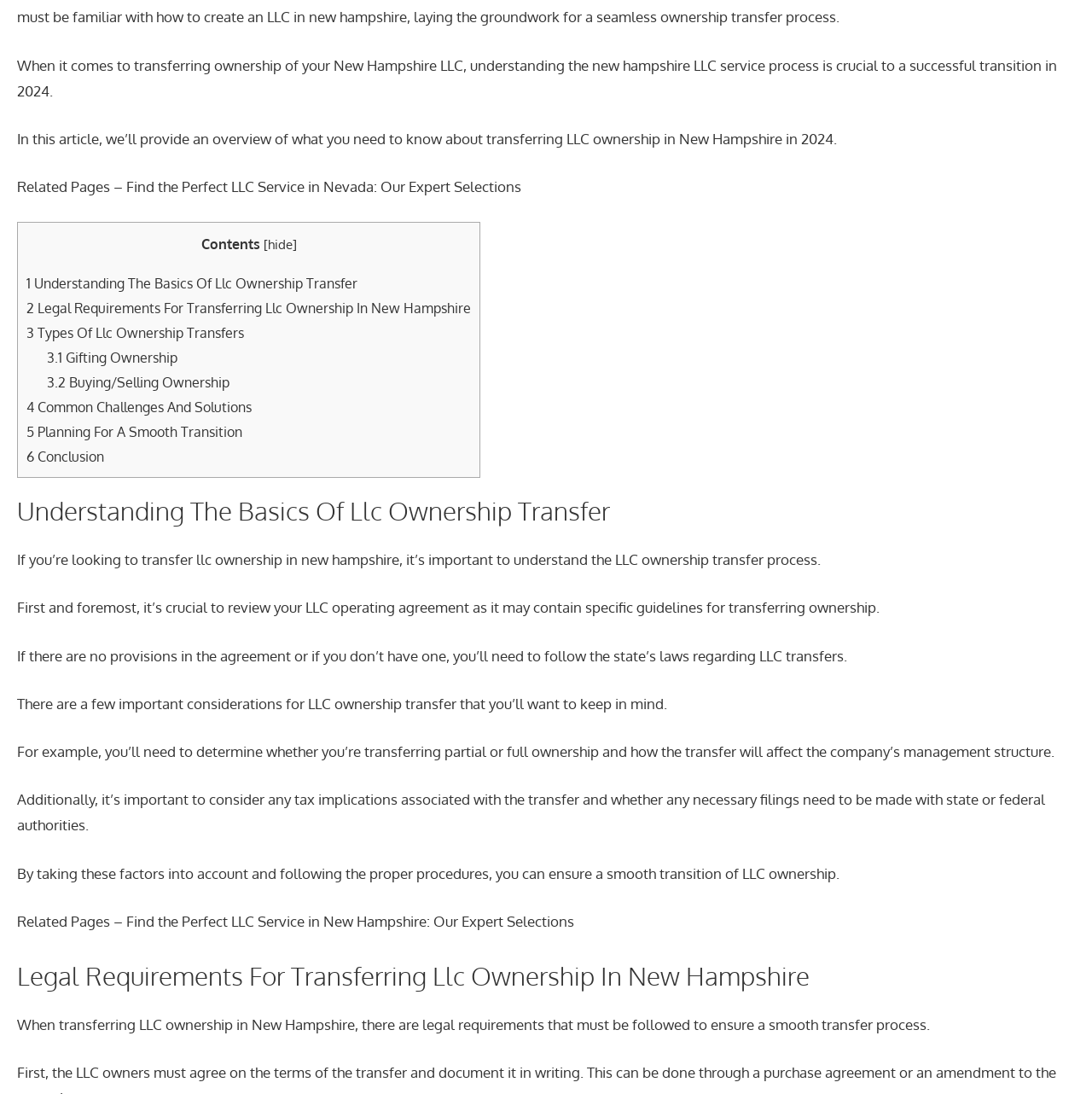From the given element description: "4 Common Challenges And Solutions", find the bounding box for the UI element. Provide the coordinates as four float numbers between 0 and 1, in the order [left, top, right, bottom].

[0.024, 0.364, 0.23, 0.38]